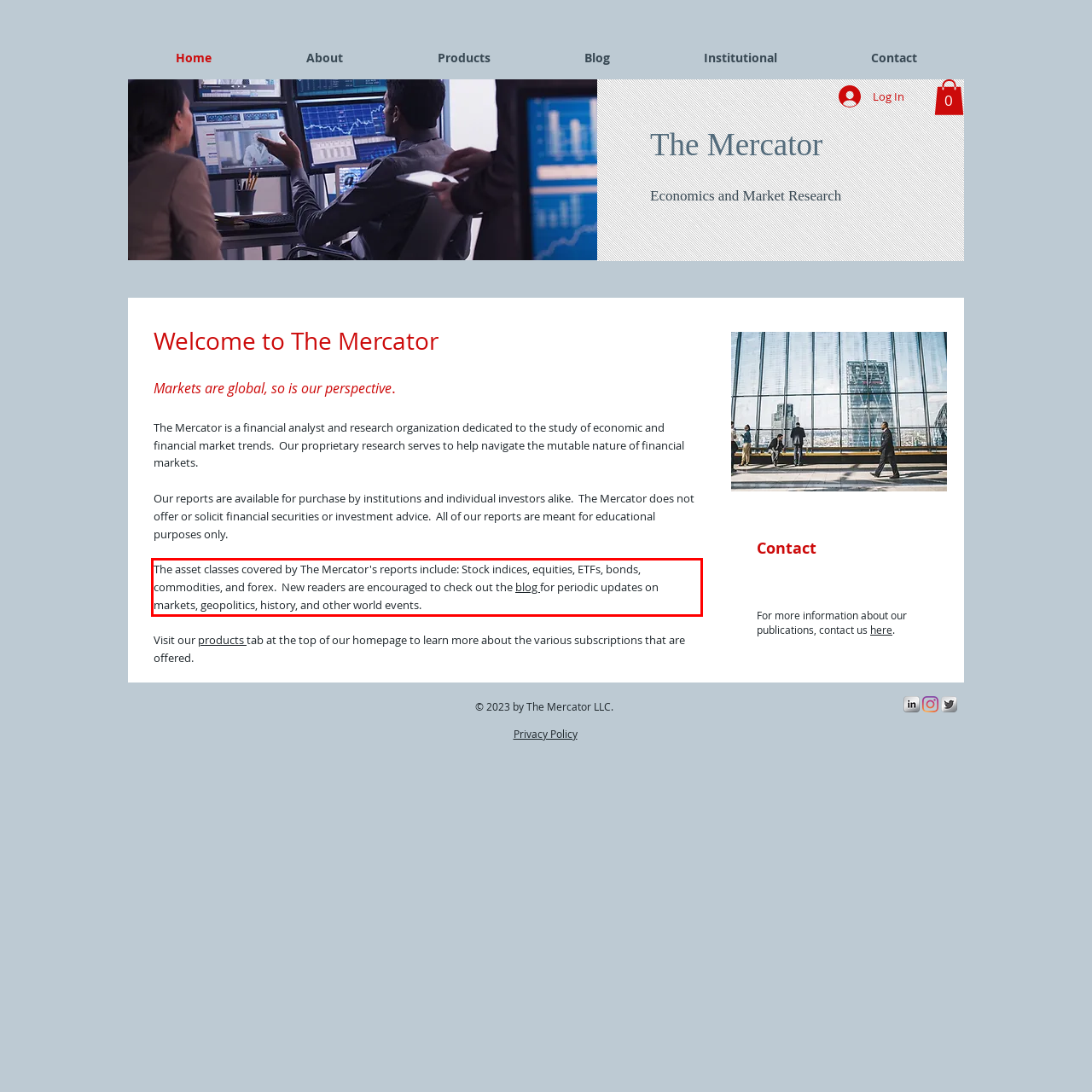Analyze the screenshot of the webpage and extract the text from the UI element that is inside the red bounding box.

The asset classes covered by The Mercator's reports include: Stock indices, equities, ETFs, bonds, commodities, and forex. New readers are encouraged to check out the blog for periodic updates on markets, geopolitics, history, and other world events.